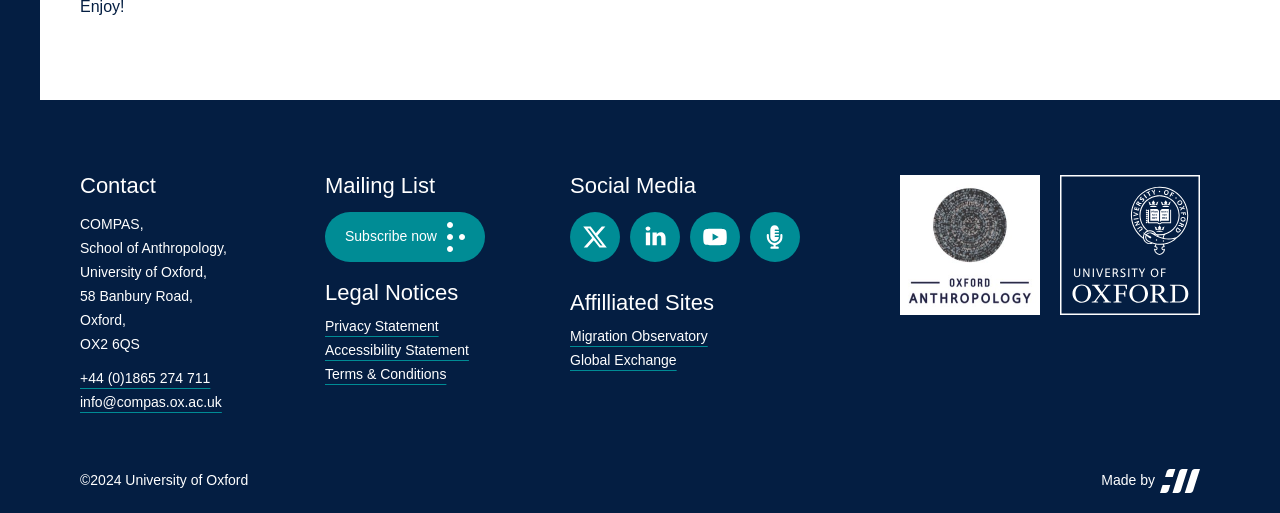How many social media links are available?
Provide a comprehensive and detailed answer to the question.

I counted the number of link elements under the 'Social Media' heading, which are 'X', 'Facebook', 'YouTube', and 'Podcast', totaling 4 social media links.